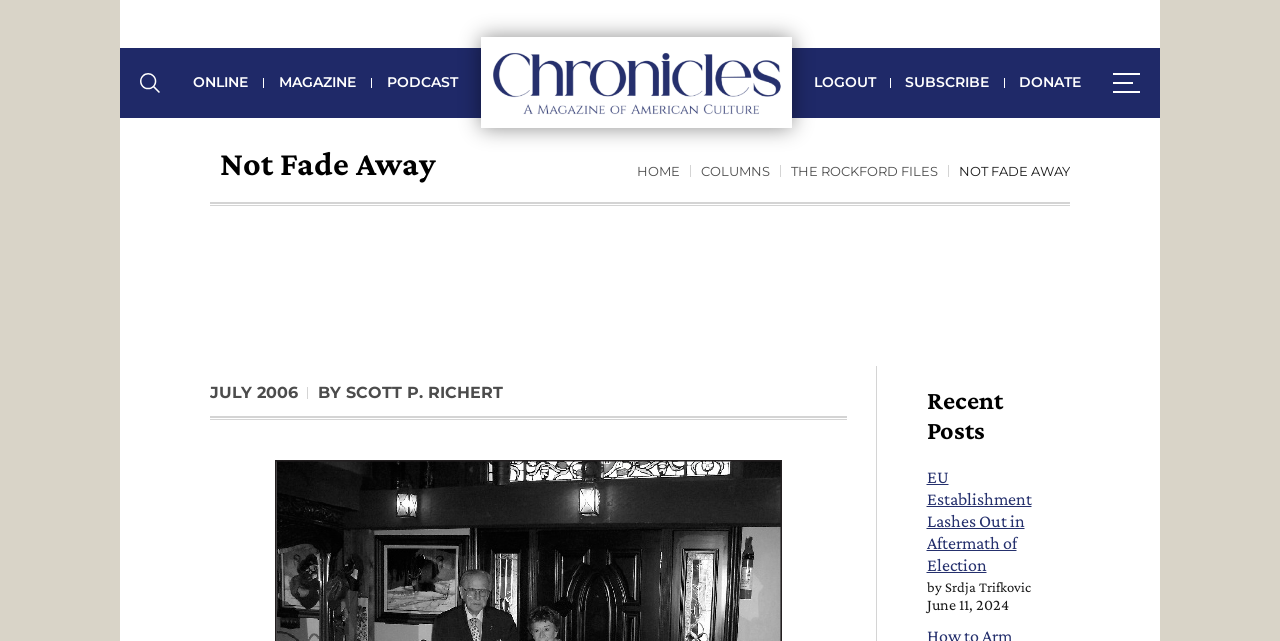What is the date of the article 'EU Establishment Lashes Out in Aftermath of Election'?
Use the image to answer the question with a single word or phrase.

June 11, 2024